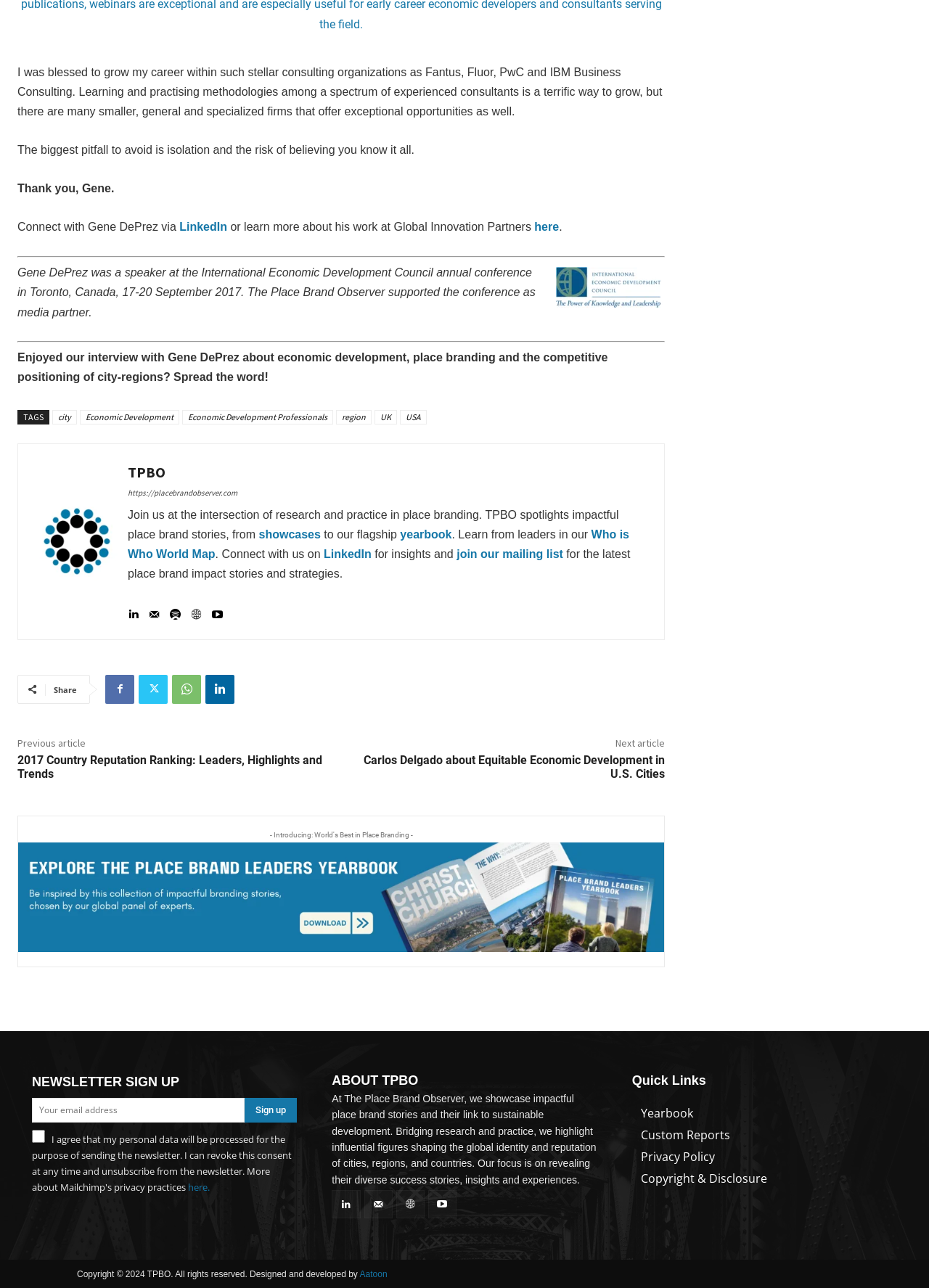Please locate the bounding box coordinates of the element that should be clicked to complete the given instruction: "Read the article about 2017 Country Reputation Ranking".

[0.019, 0.585, 0.347, 0.606]